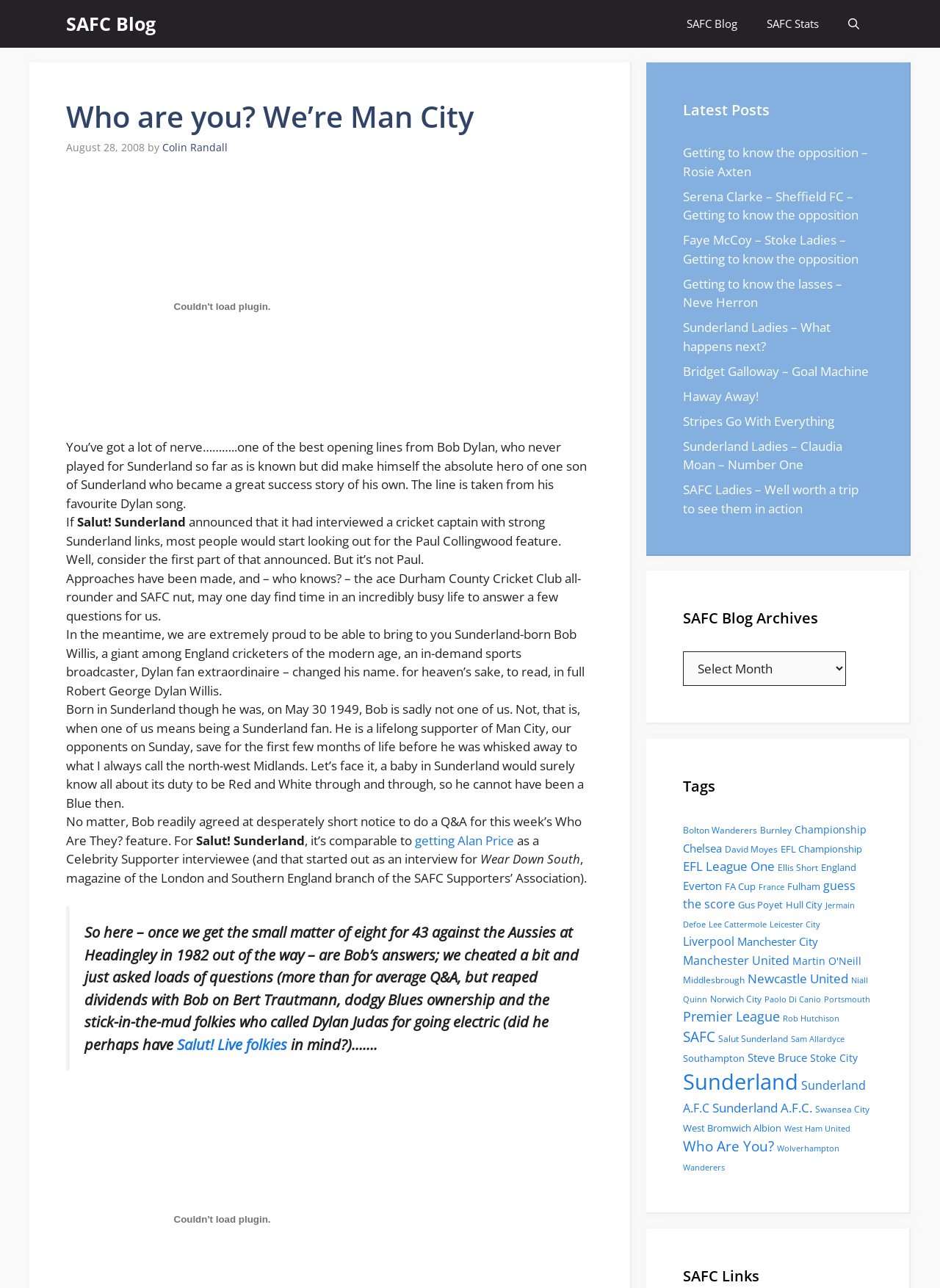Predict the bounding box for the UI component with the following description: "Salut Sunderland".

[0.764, 0.802, 0.838, 0.811]